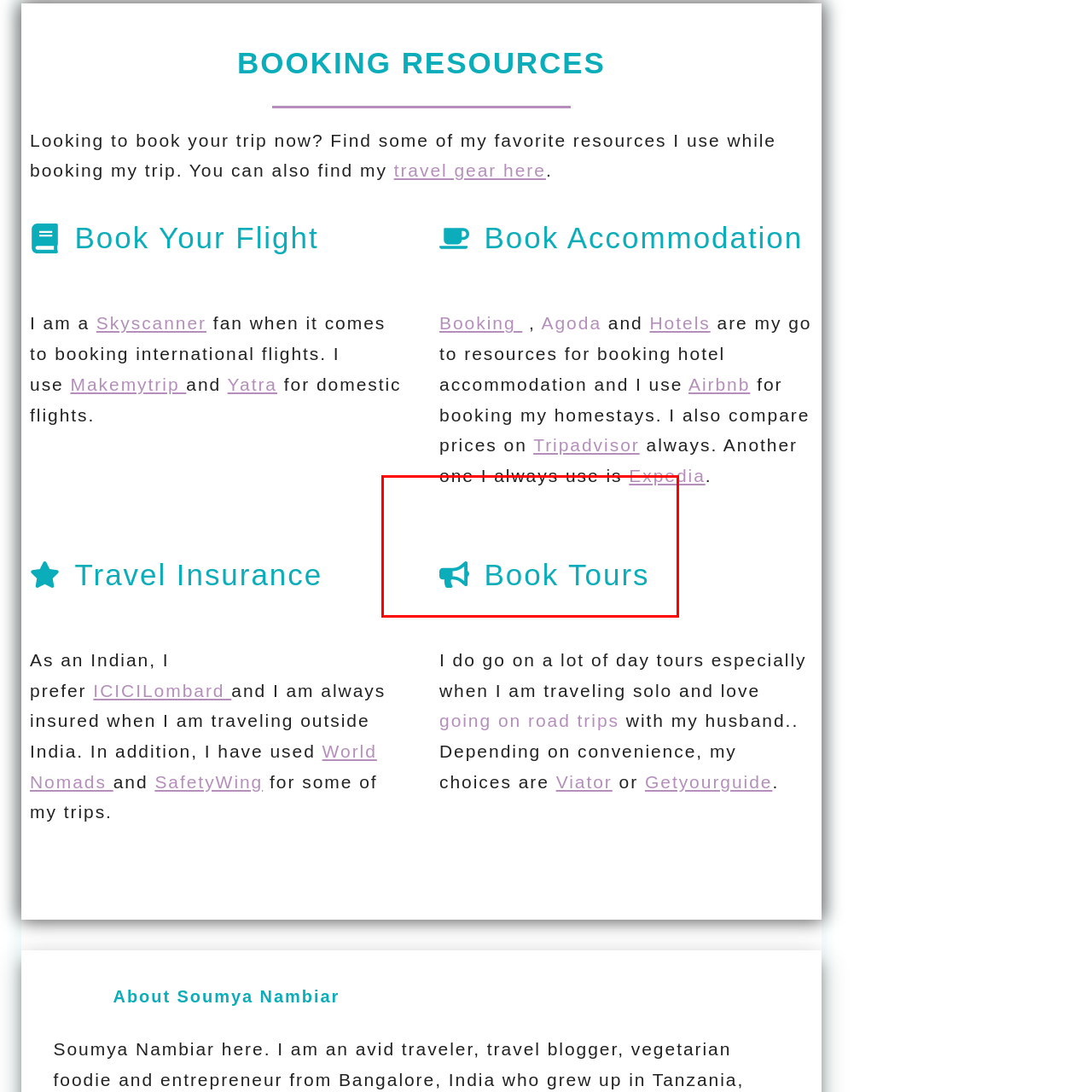Elaborate on the scene depicted within the red bounding box in the image.

The image prominently features the text "Book Tours" in a vibrant turquoise color, accompanied by a graphic icon resembling a megaphone, symbolizing announcements or promotions related to tours. This section highlights the importance of booking tours, particularly for solo travelers, emphasizing the excitement and convenience of exploring new destinations through curated experiences. The overall design is clean and engaging, making it inviting for readers interested in discovering various travel options.